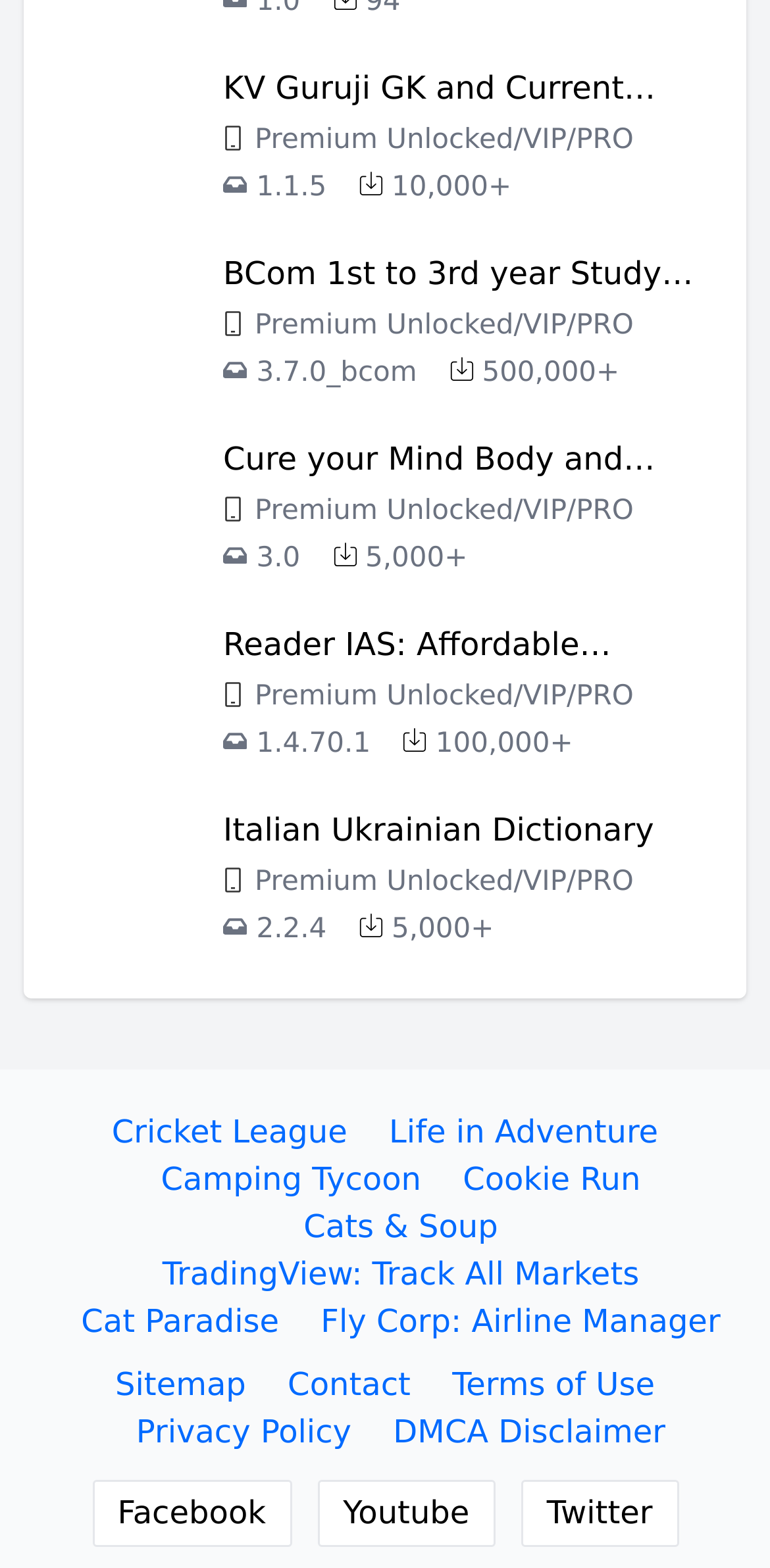Specify the bounding box coordinates of the area to click in order to follow the given instruction: "Check Italian Ukrainian Dictionary."

[0.072, 0.508, 0.928, 0.616]